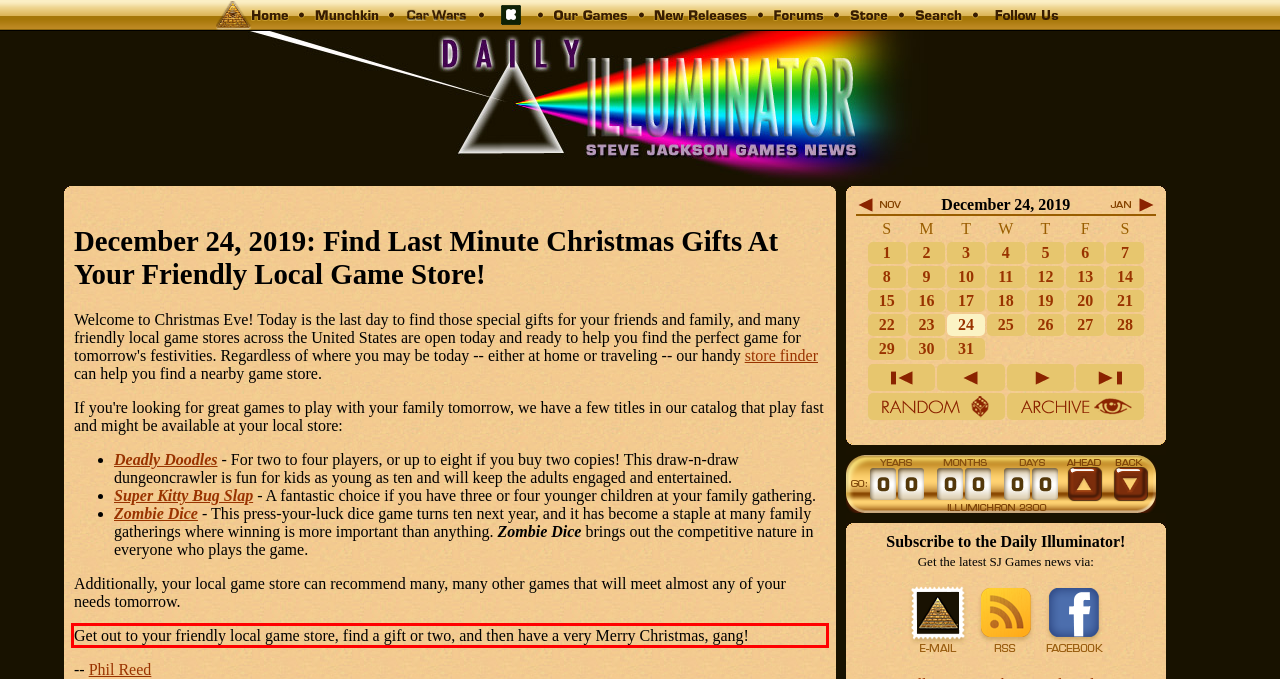Examine the webpage screenshot, find the red bounding box, and extract the text content within this marked area.

Get out to your friendly local game store, find a gift or two, and then have a very Merry Christmas, gang!